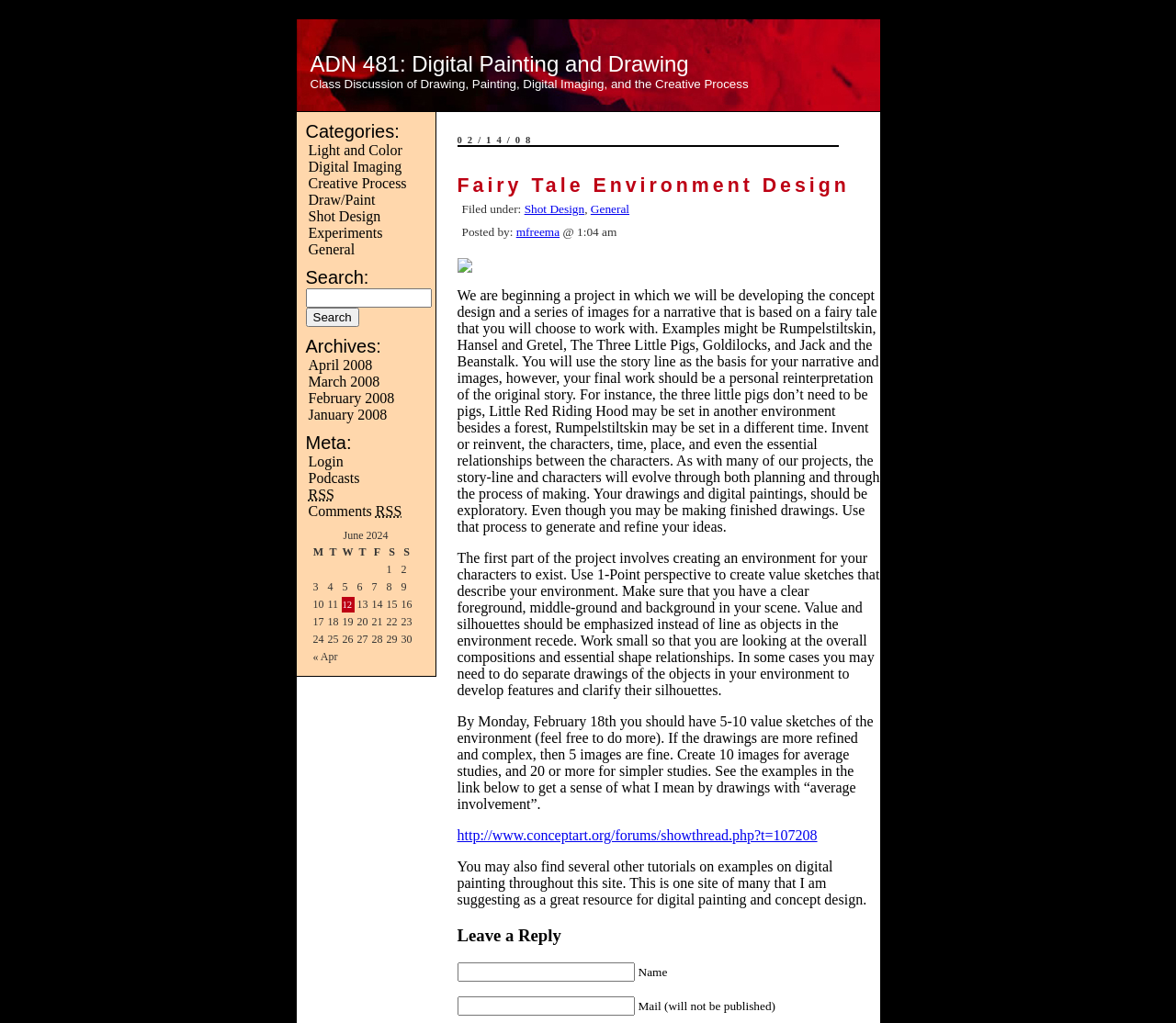Generate a thorough explanation of the webpage's elements.

The webpage is about a class discussion on digital painting and drawing, with a focus on the creative process. At the top, there is a title "Class Discussion of Drawing, Painting, Digital Imaging, and the Creative Process". Below this title, there are several categories listed, including "Light and Color", "Digital Imaging", "Creative Process", and others. 

To the right of these categories, there is a search bar with a button labeled "Search". Below the search bar, there are archives listed by month, from April 2008 to January 2008. 

Further down, there is a table with a calendar layout, showing the days of the month from 1 to 30. Each day is represented by a grid cell, and some cells contain numbers. 

On the right side of the page, there is a section with a title "Meta", which contains links to "Login", "Podcasts", "RSS", and "Comments RSS". 

Below this section, there is a post dated "02/14/08" with a title "Fairy Tale Environment Design", which is categorized under "Shot Design".